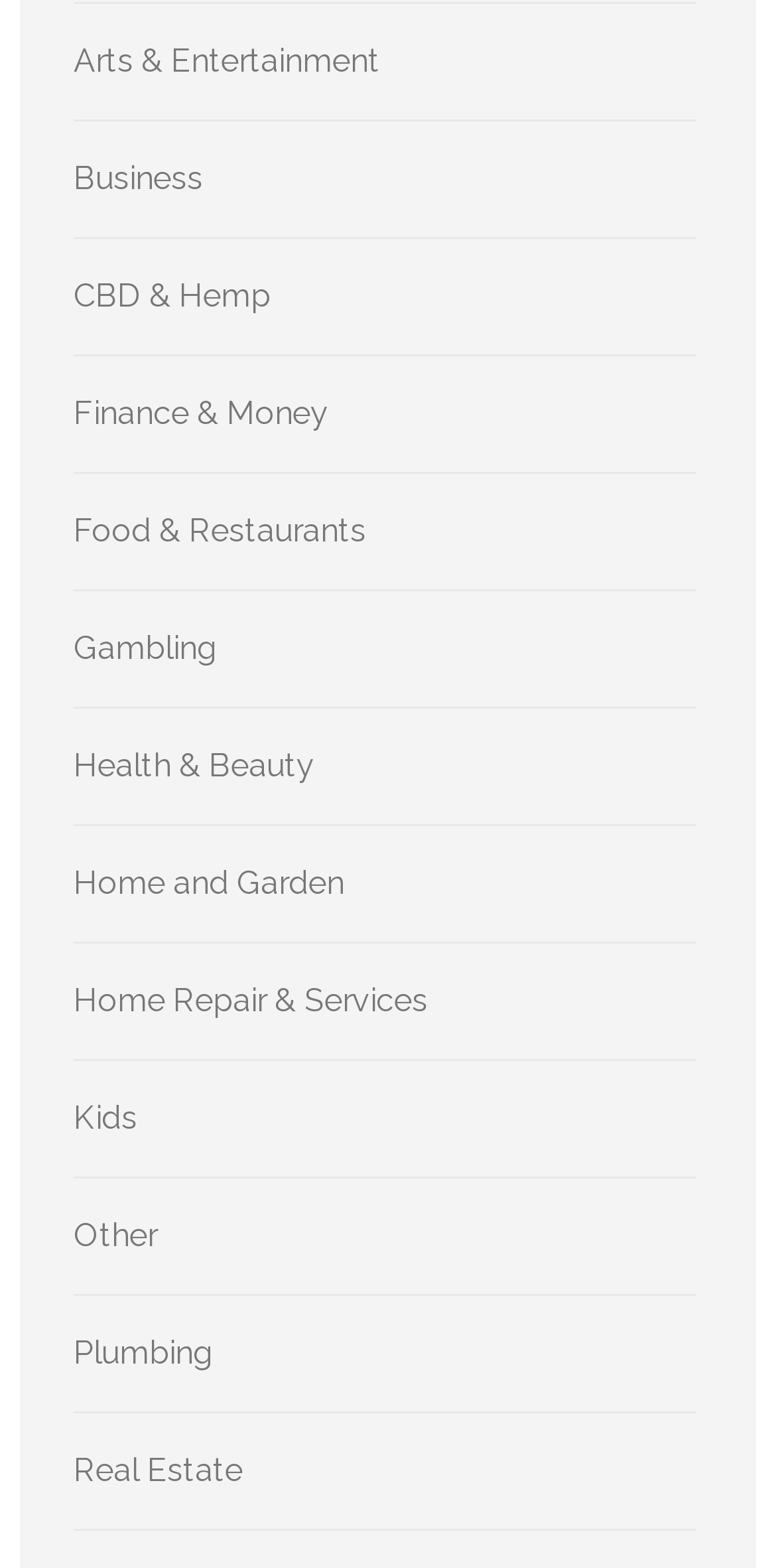What is the category located below 'Food & Restaurants'?
Provide a one-word or short-phrase answer based on the image.

Gambling